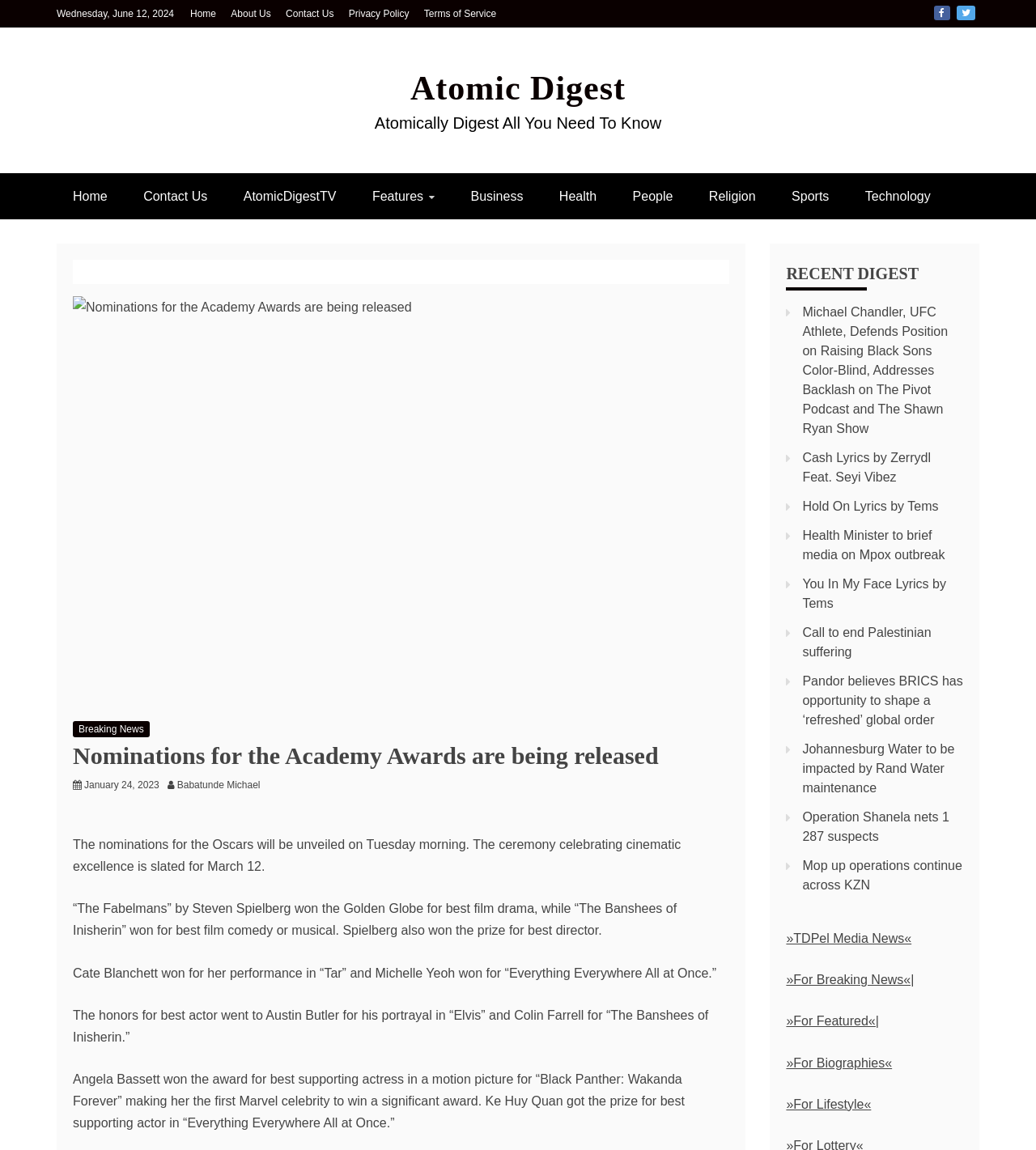Identify the bounding box coordinates of the element to click to follow this instruction: 'Check the 'Breaking News' section'. Ensure the coordinates are four float values between 0 and 1, provided as [left, top, right, bottom].

[0.07, 0.627, 0.144, 0.641]